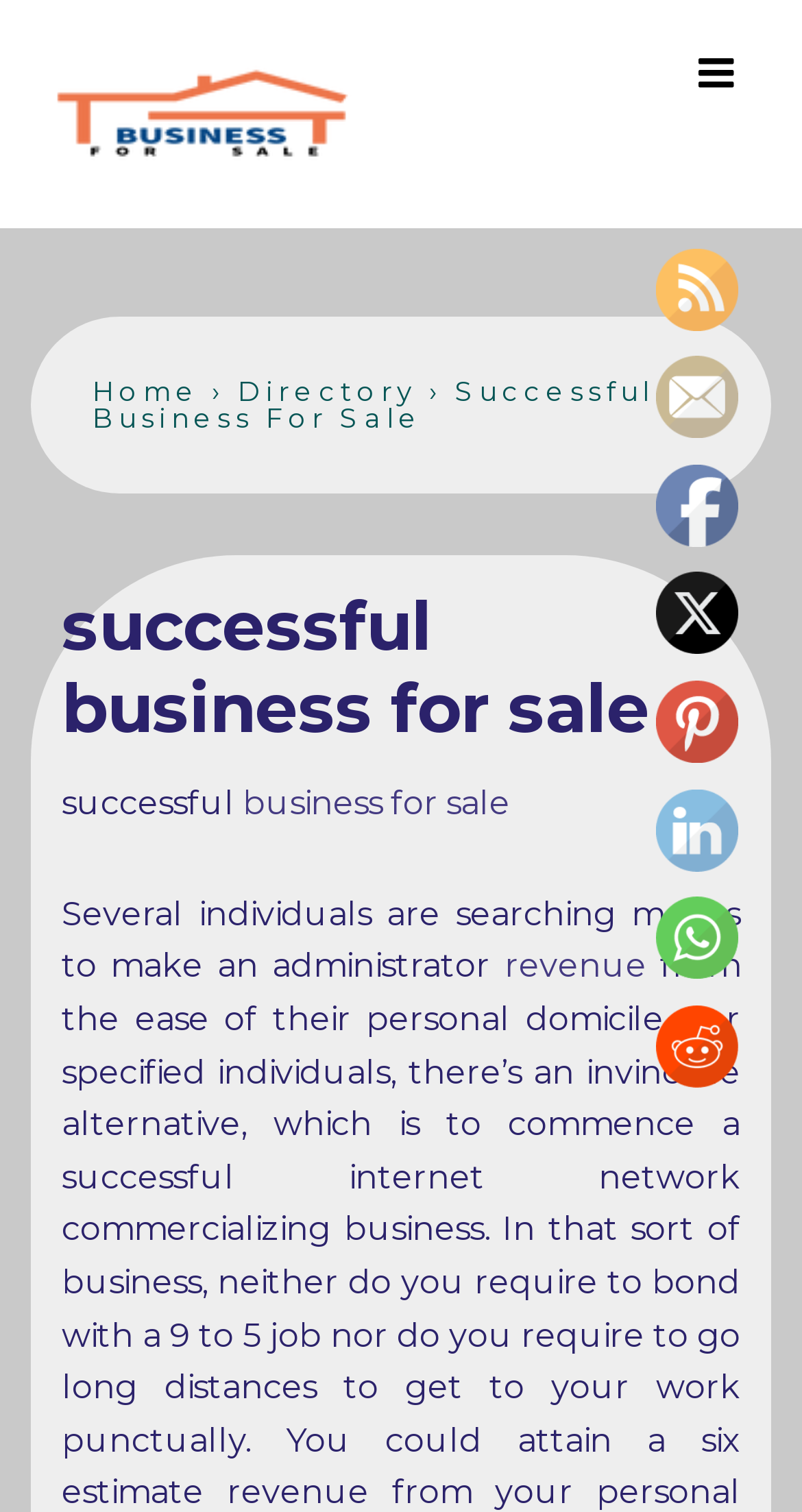Please identify the bounding box coordinates of the region to click in order to complete the given instruction: "Click on the author's name". The coordinates should be four float numbers between 0 and 1, i.e., [left, top, right, bottom].

None